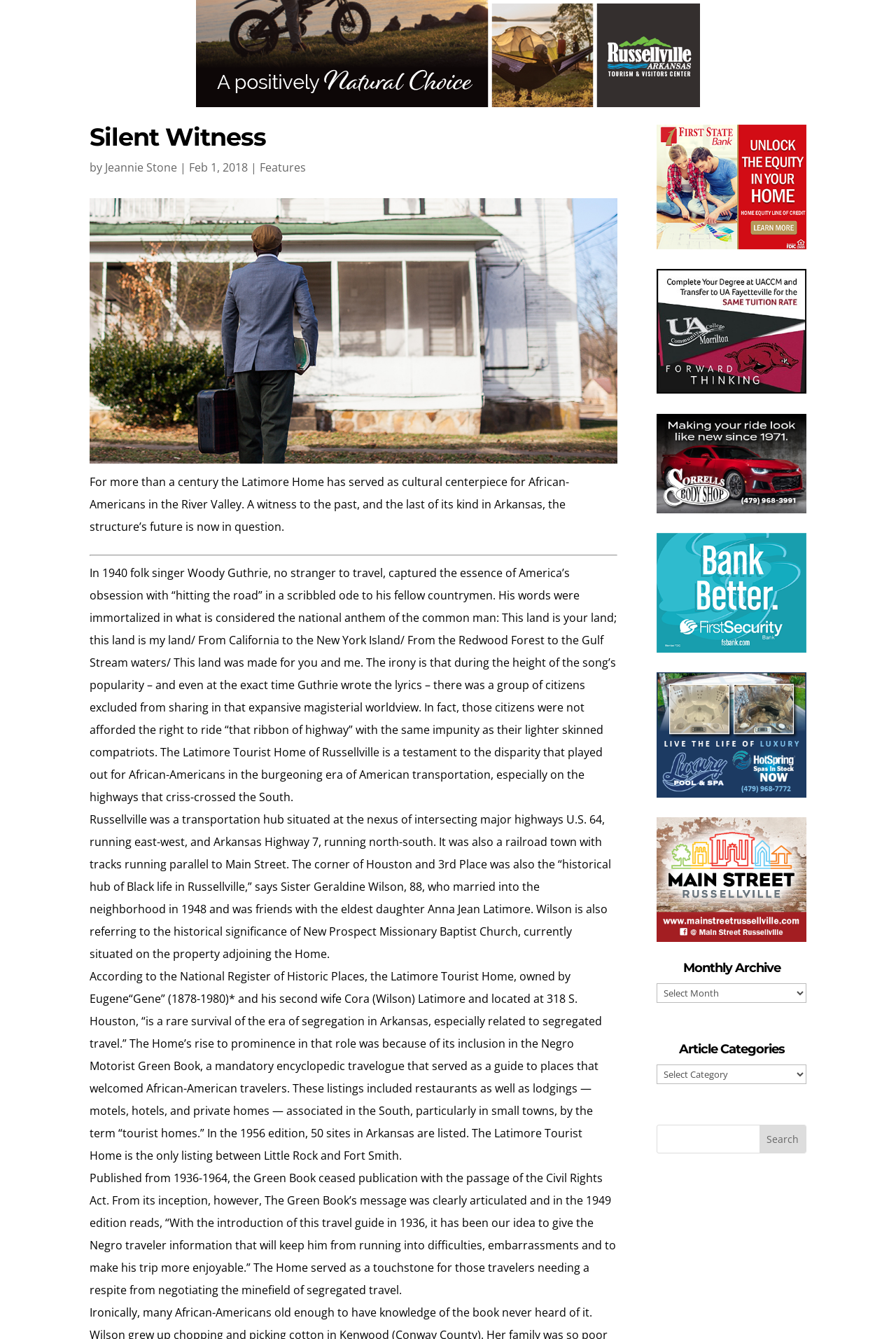Locate and provide the bounding box coordinates for the HTML element that matches this description: "Jeannie Stone".

[0.117, 0.119, 0.198, 0.131]